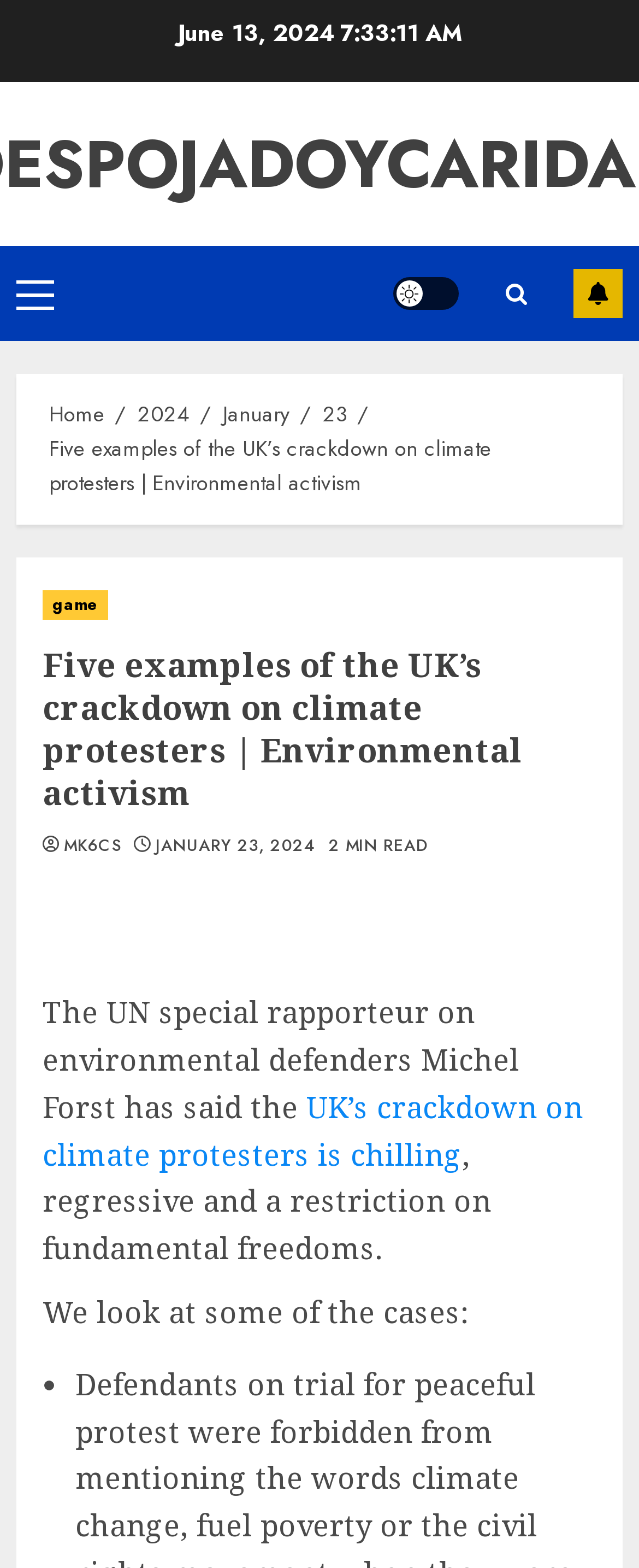From the screenshot, find the bounding box of the UI element matching this description: "January 23, 2024". Supply the bounding box coordinates in the form [left, top, right, bottom], each a float between 0 and 1.

[0.244, 0.533, 0.492, 0.547]